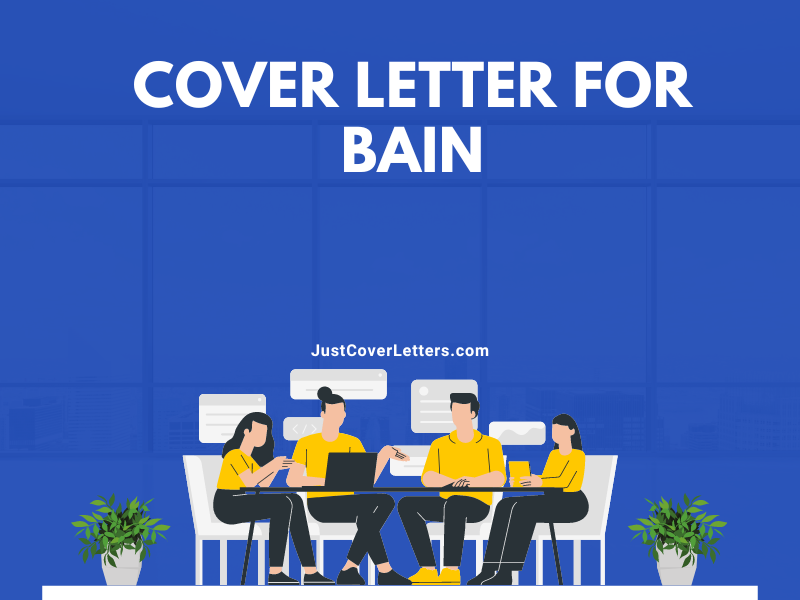Offer a detailed narrative of what is shown in the image.

The image titled "Cover Letter for Bain" features a vibrant blue background with bold white text prominently displaying the title. In the foreground, four illustrated individuals are depicted in a modern workspace setting, engaged in a collaborative discussion about crafting a job application. Each person is either using a laptop or holding a device, emphasizing the importance of teamwork and communication in the job application process. The scene is complemented by a potted plant, adding a touch of greenery to the office environment. The image is sourced from JustCoverLetters.com, aiming to provide guidance on creating effective cover letters, particularly for positions at Bain & Company, a leading management consulting firm.